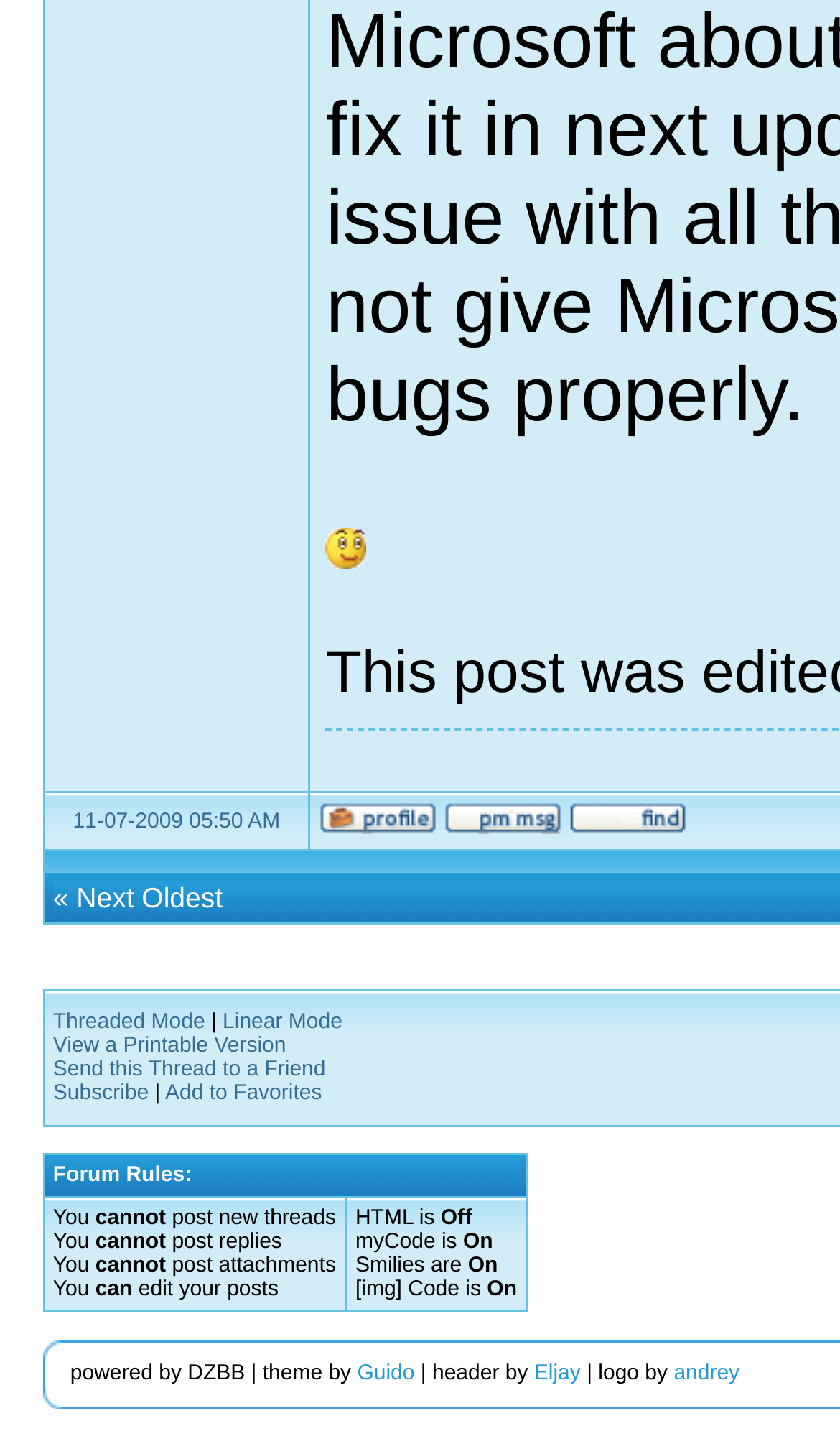Please pinpoint the bounding box coordinates for the region I should click to adhere to this instruction: "View forum rules".

[0.053, 0.807, 0.626, 0.836]